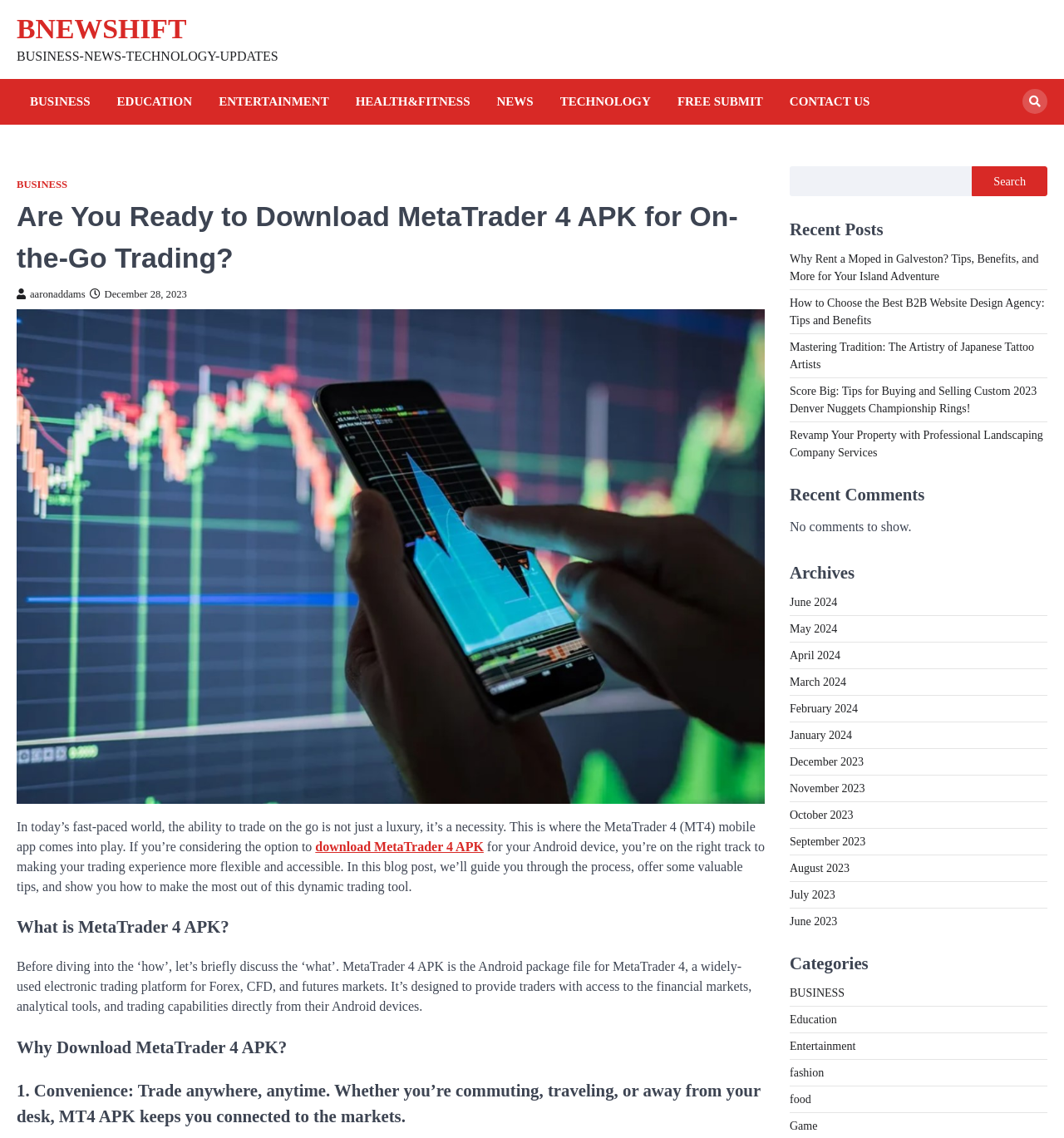Please indicate the bounding box coordinates for the clickable area to complete the following task: "Click on the 'BUSINESS' link". The coordinates should be specified as four float numbers between 0 and 1, i.e., [left, top, right, bottom].

[0.022, 0.081, 0.091, 0.097]